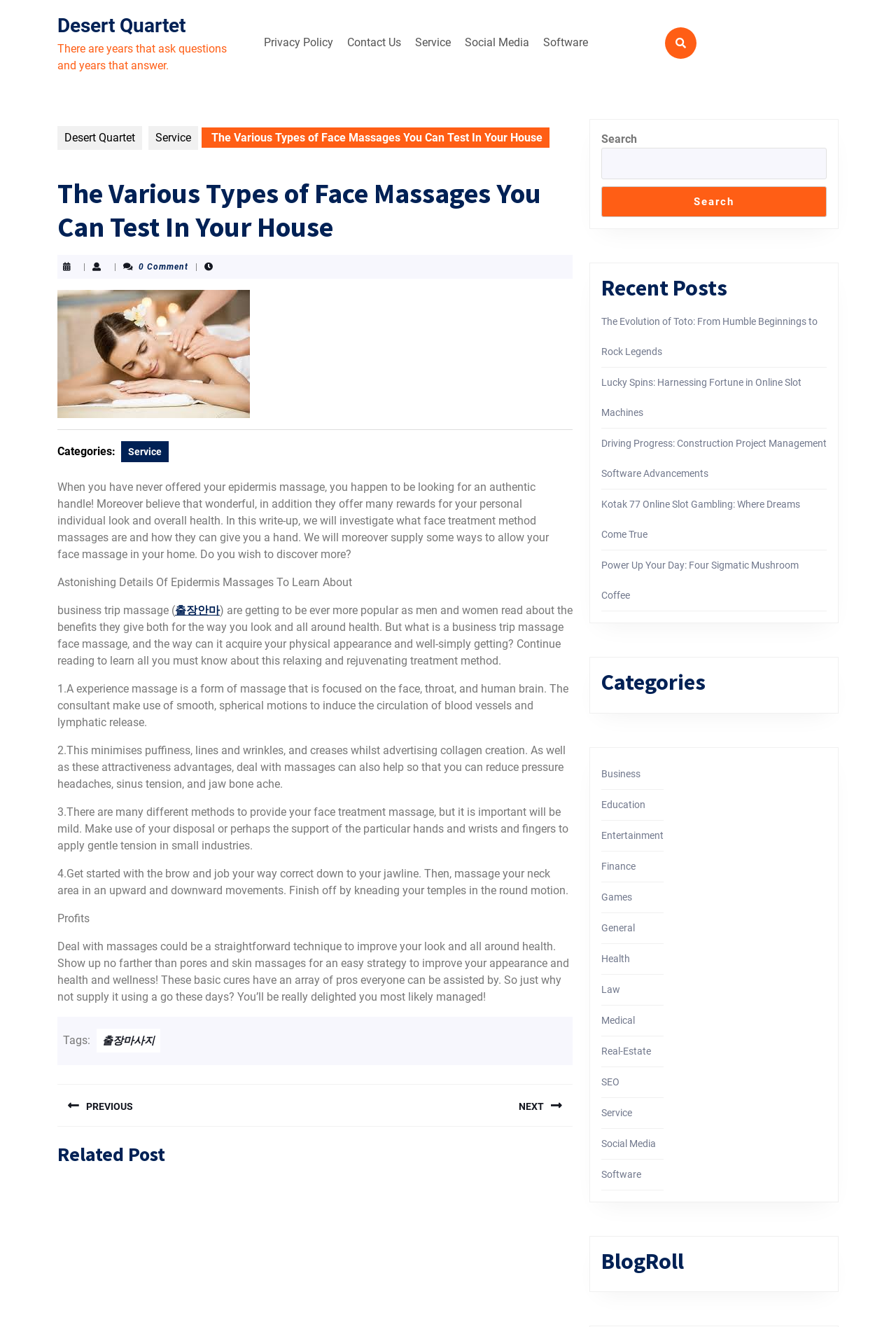How many benefits of face massages are mentioned in the post? Based on the screenshot, please respond with a single word or phrase.

3